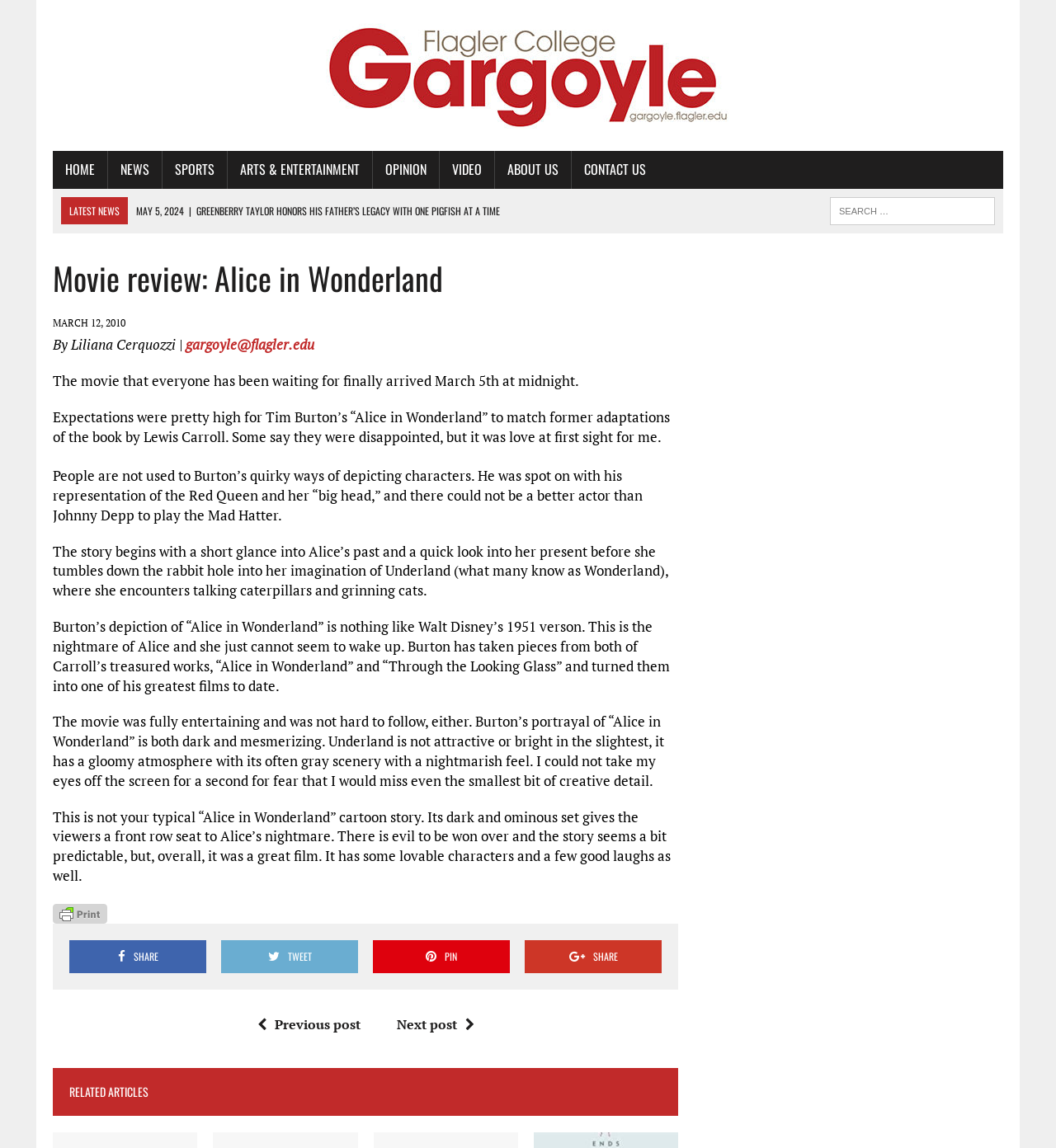Please extract the title of the webpage.

Movie review: Alice in Wonderland